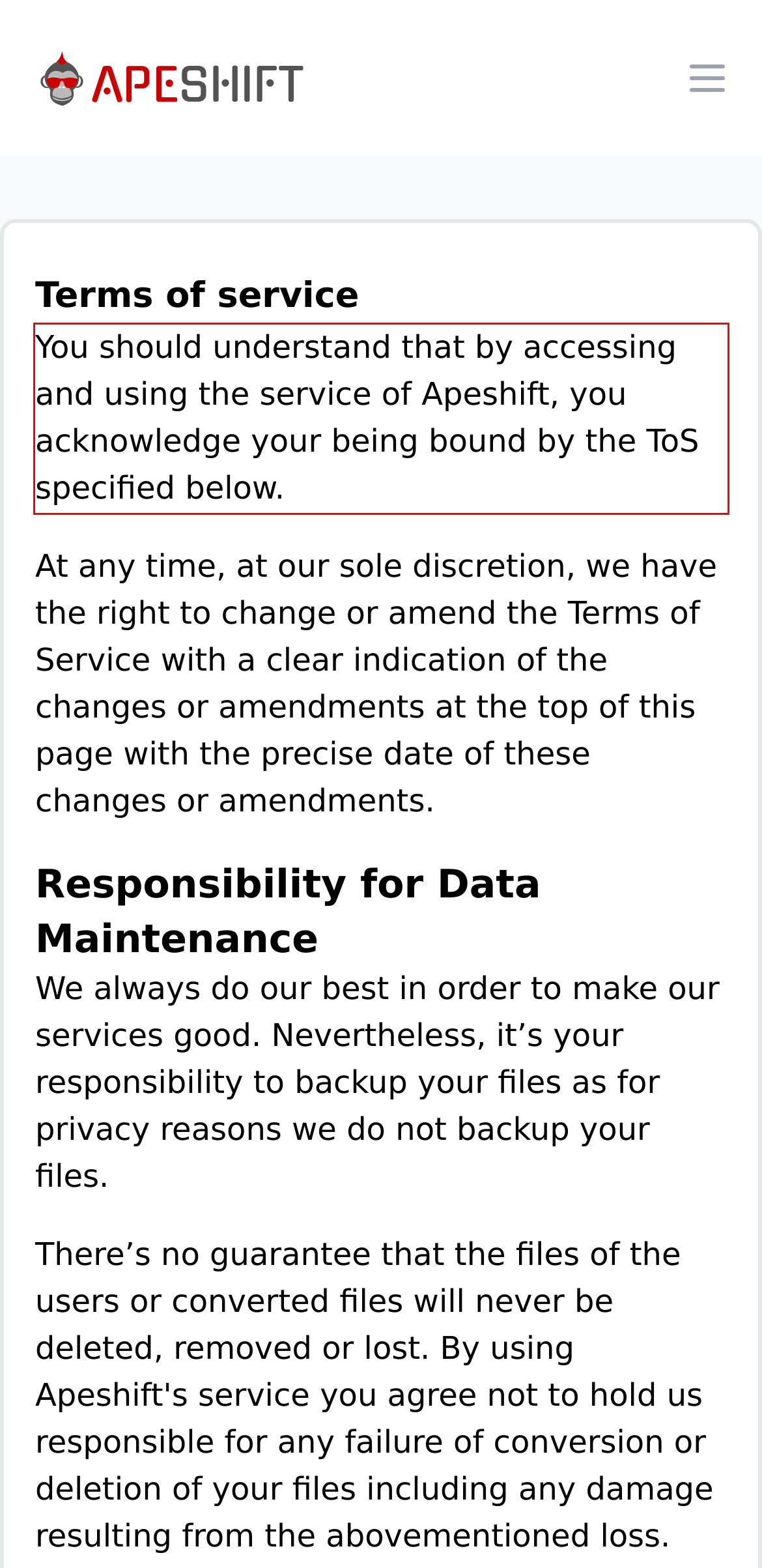Please examine the webpage screenshot and extract the text within the red bounding box using OCR.

You should understand that by accessing and using the service of Apeshift, you acknowledge your being bound by the ToS specified below.